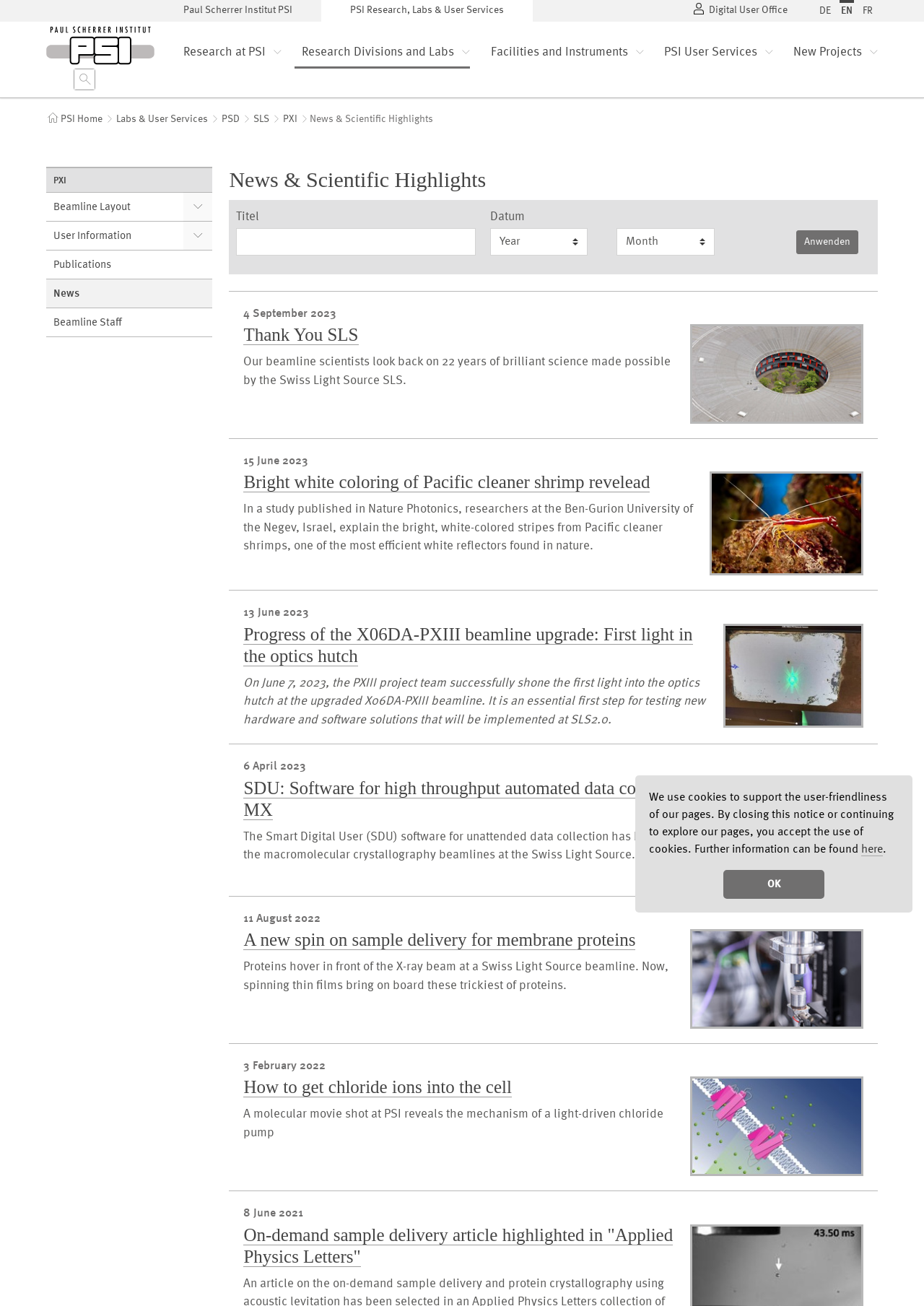Determine the bounding box coordinates of the clickable region to follow the instruction: "Search".

[0.08, 0.053, 0.102, 0.069]